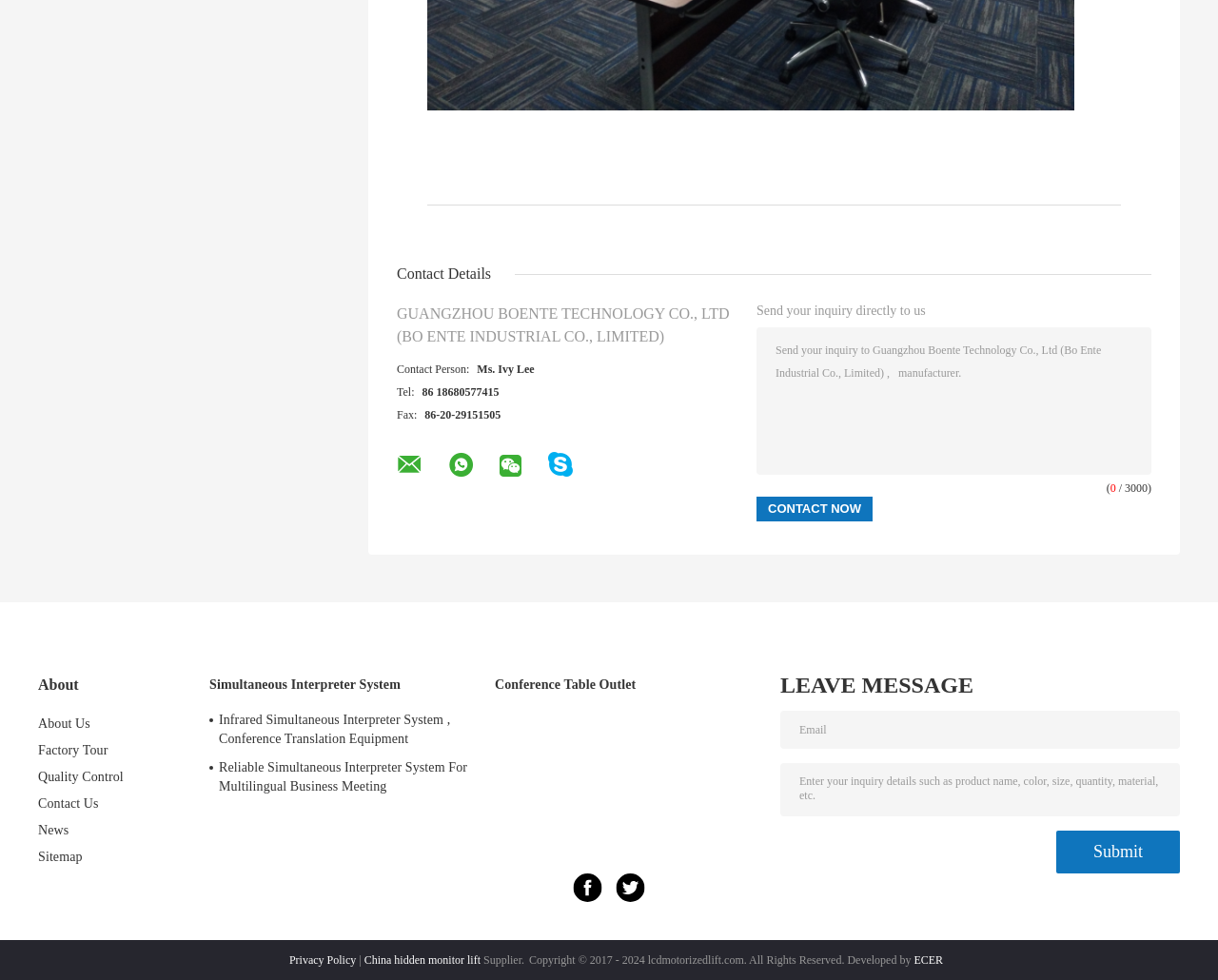Determine the bounding box coordinates of the element's region needed to click to follow the instruction: "Click Contact Now". Provide these coordinates as four float numbers between 0 and 1, formatted as [left, top, right, bottom].

[0.621, 0.507, 0.716, 0.532]